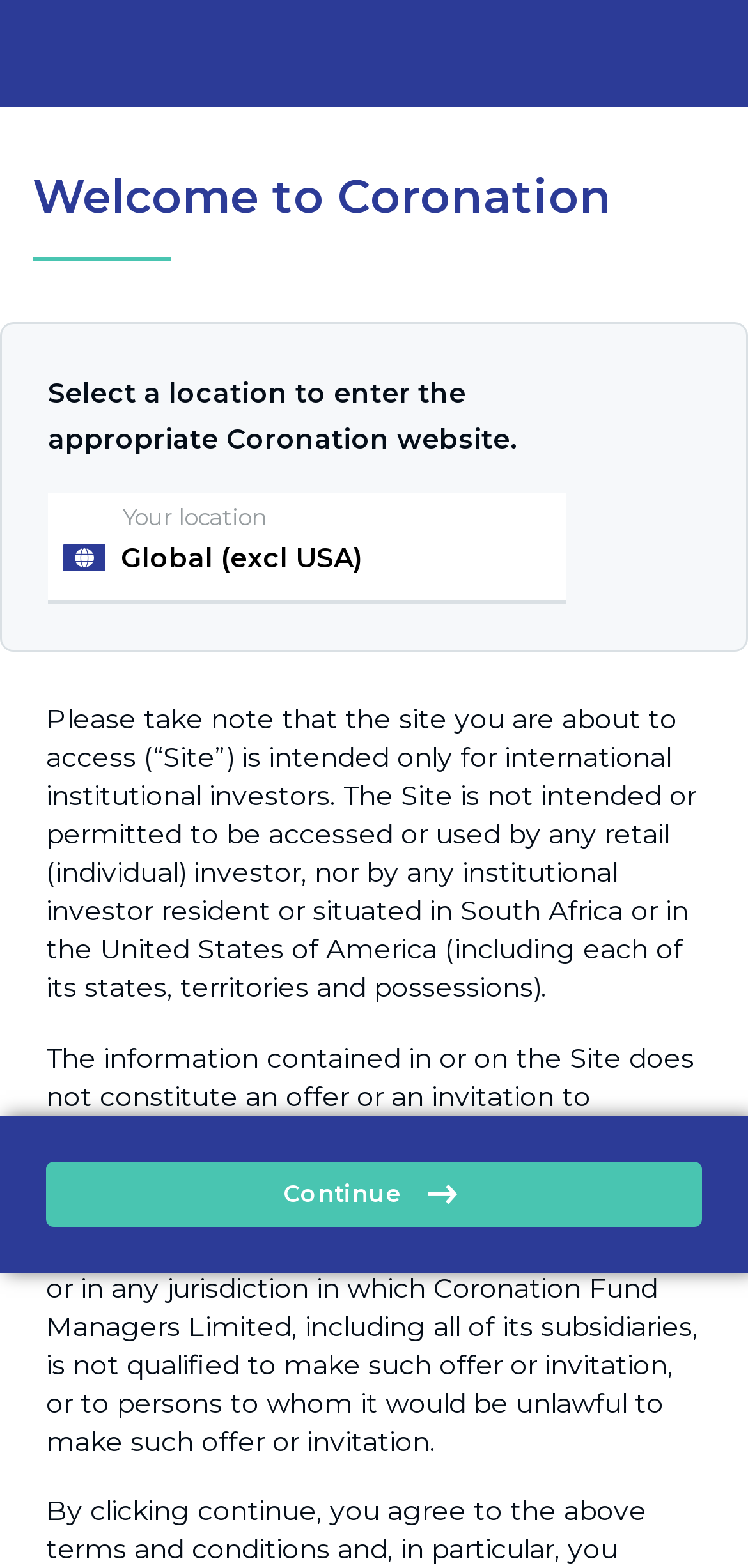Answer the question briefly using a single word or phrase: 
What is the name of the company mentioned on the website?

Coronation Fund Managers Limited